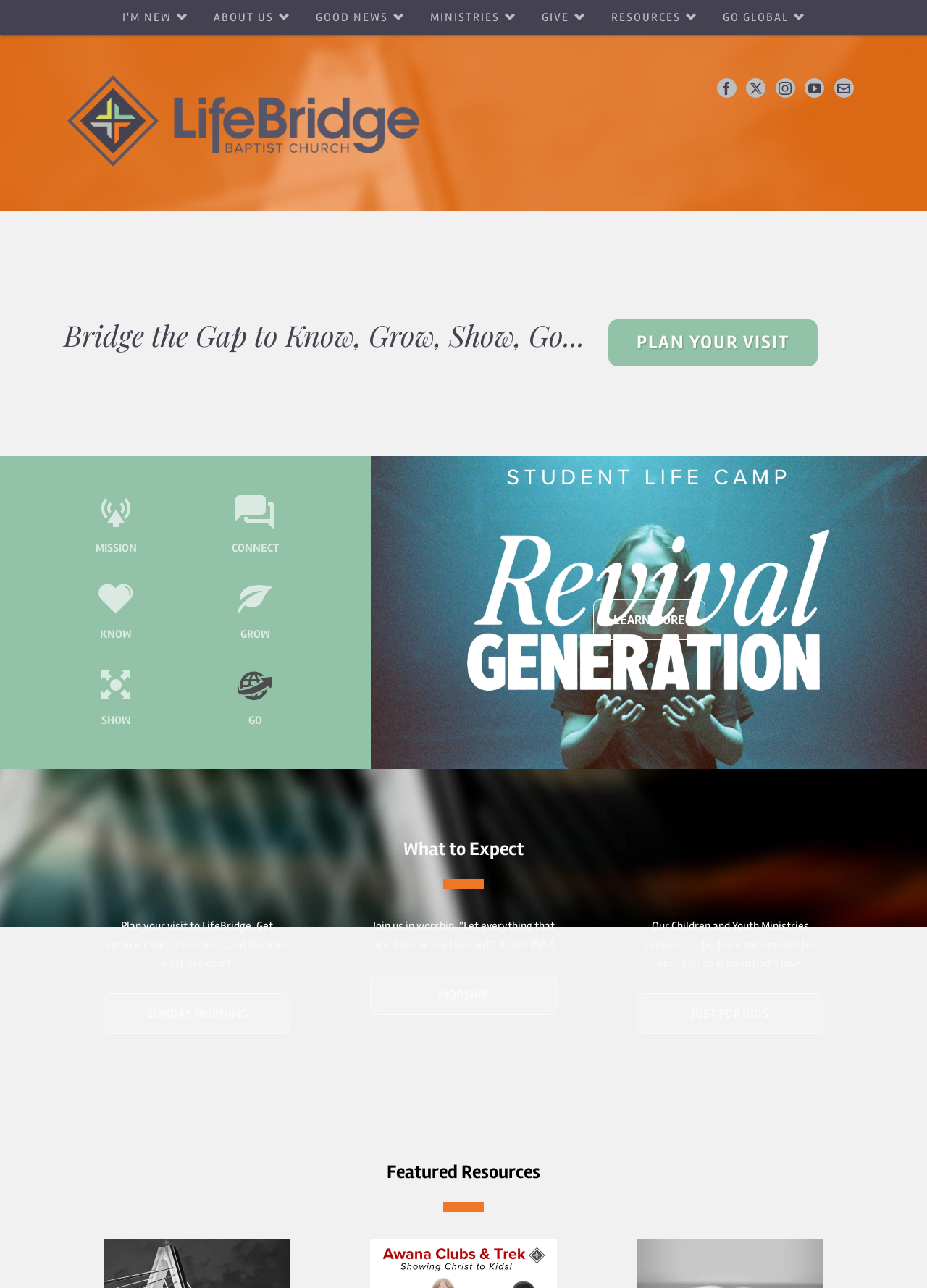Please locate the bounding box coordinates of the element that should be clicked to complete the given instruction: "visit the Writing page".

None